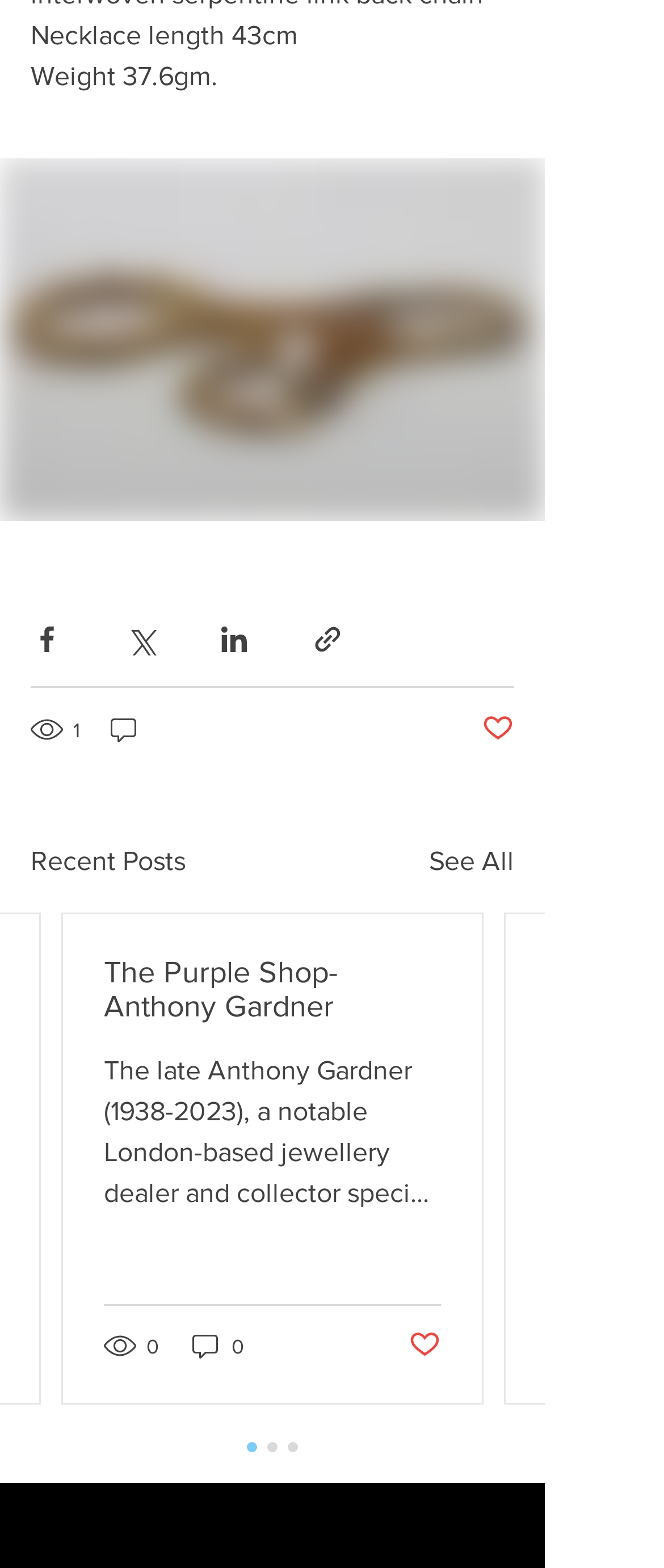Locate the bounding box coordinates of the element that needs to be clicked to carry out the instruction: "Share via Facebook". The coordinates should be given as four float numbers ranging from 0 to 1, i.e., [left, top, right, bottom].

[0.046, 0.398, 0.095, 0.418]